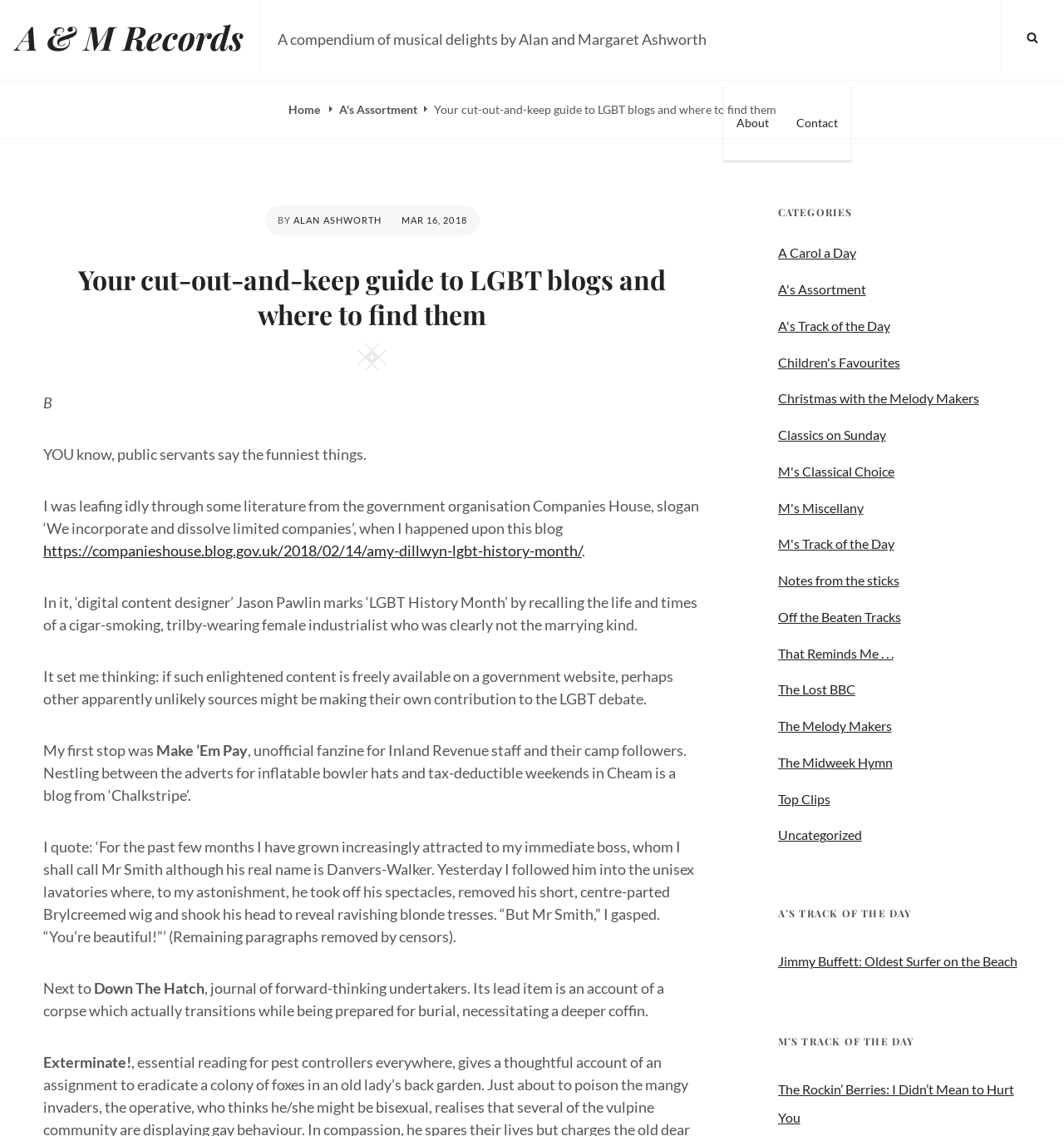Given the element description "The Melody Makers", identify the bounding box of the corresponding UI element.

[0.731, 0.627, 0.838, 0.651]